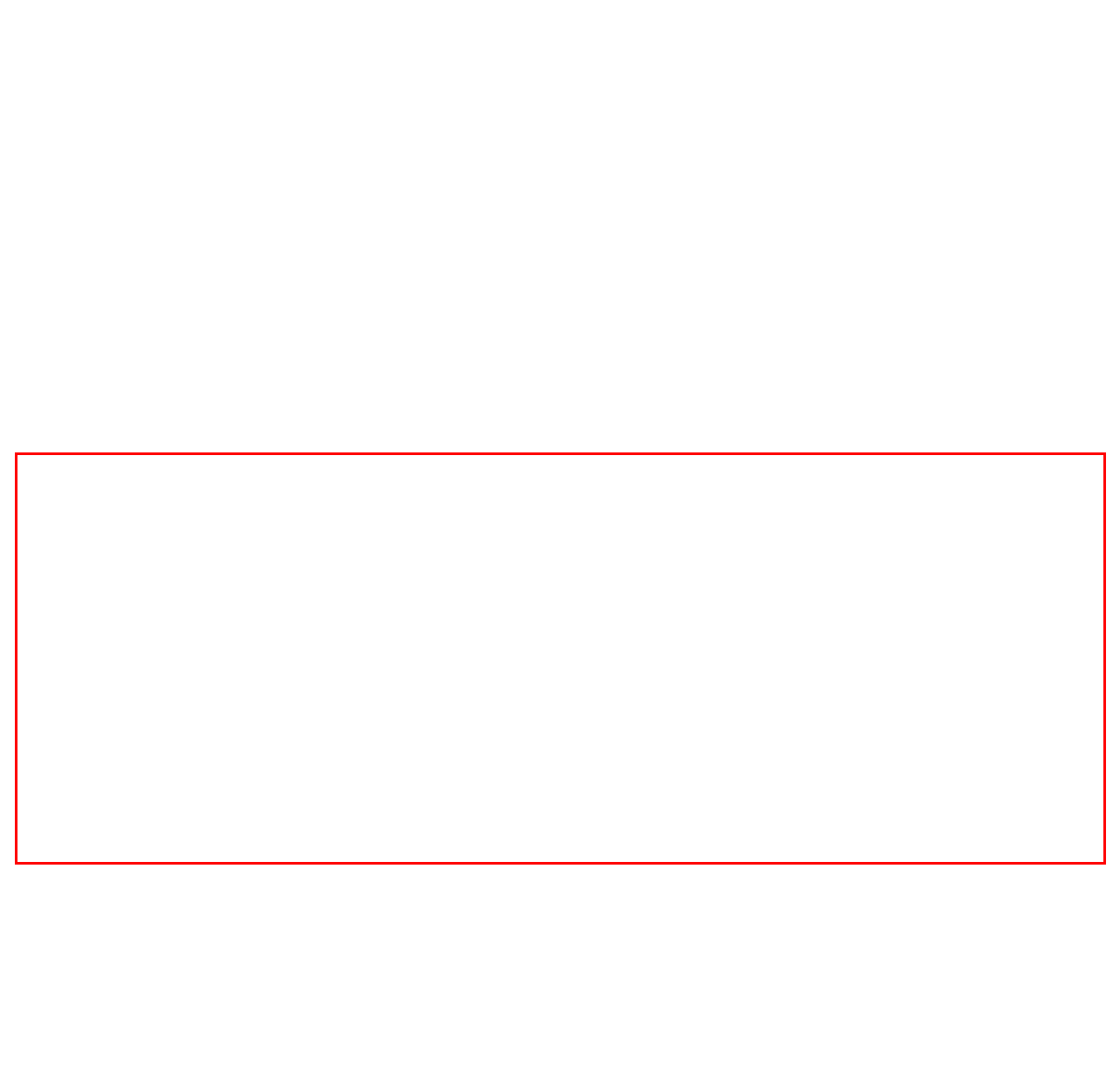Please look at the screenshot provided and find the red bounding box. Extract the text content contained within this bounding box.

ABSTRACT(48) ABSTRACT PAINTING FOR SALE(41) ADAM MAZZON(6) ALIEN(9) ANIMALS(6) ART WORLD(4) ASTUTE(3) BEAUTY(5) BMX(6) BUTTERFLY(1) CAR(7) CELEBRITIES(6) CNC(7) COSMOS(5) DANCING(10) DEATH(3) DELTA BEDLAM(2) DIGITAL(3) DIGITAL ABSTRACT(51) DRAWING(2) DRUGS(7) EMOTIONS(7) EVIL(3) EXPENSIVE(1) FLOWERS(3) FOOD(3) GRAPHIC DESIGN(7) INEXPENSIVE(1) INEXPENSIVE PHOTOREALISM PAINTING FOR SALE(1) LANDSCAPE(25) LIFE(4) MACHINE(17) MENTAL ILLNESS(3) MODERN LIFE(4) MUSIC(13) NIGHTMARES(3) PARTY(9) PAST LIFE(2) PHOTOREALISM(41) PHOTOREALISM PAINTING FOR SALE(11) PHOTOREALISM PAINTING TECHNIQUES(11) POLITICS(20) PORTRAIT(72) RANDY CUMPACKER(6) RELIGION(6) SELF PORTRAIT(7) SEX(9) SIEMENS PLM(7) SOLD(35) SOLD ABSTRACT PAINTINGS(6) SPORT(8) STILL LIFE(2) VIOLENCE(26) WAR(11) YARRA GLEN(24)